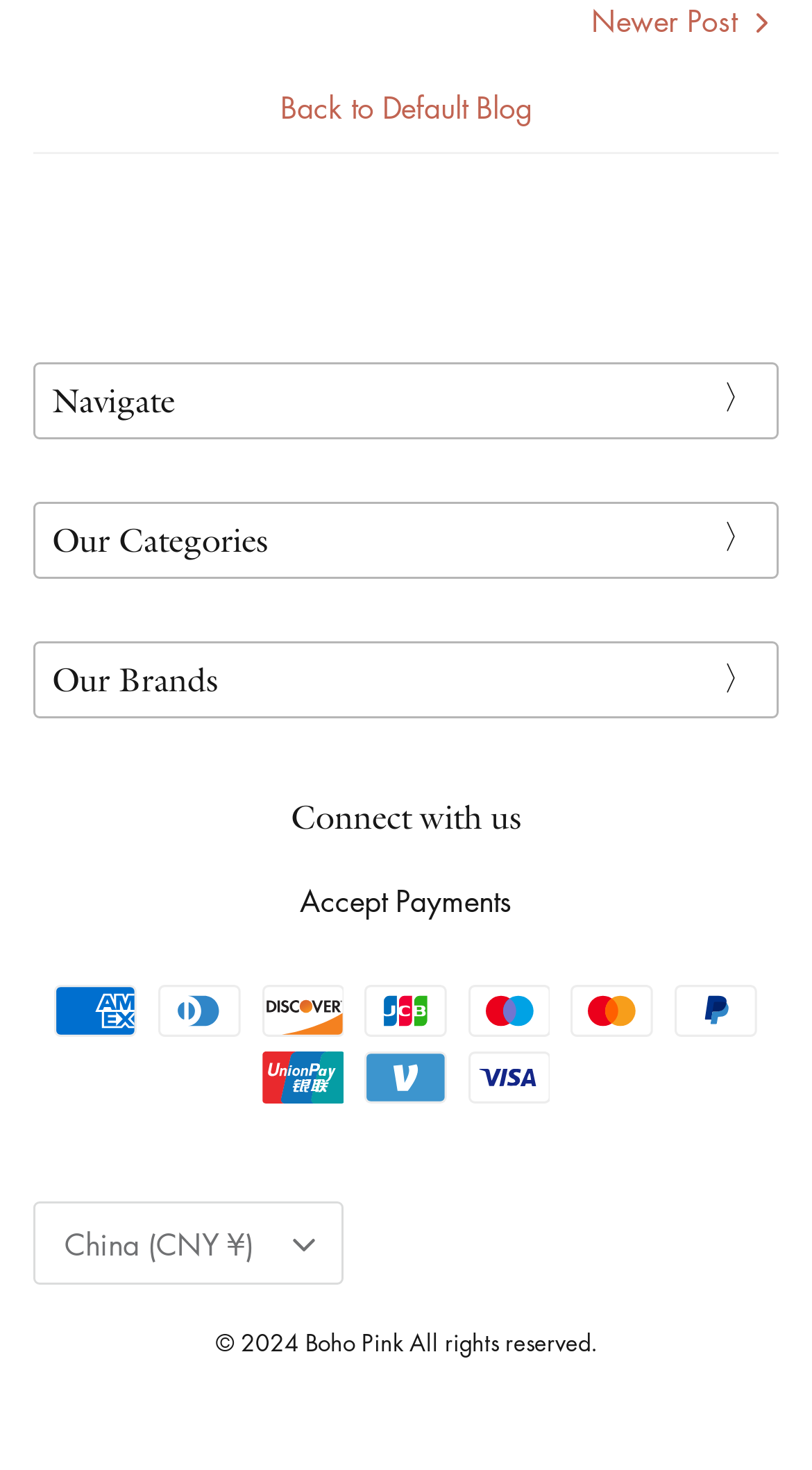Provide the bounding box coordinates, formatted as (top-left x, top-left y, bottom-right x, bottom-right y), with all values being floating point numbers between 0 and 1. Identify the bounding box of the UI element that matches the description: Bikinis

[0.456, 0.538, 0.544, 0.564]